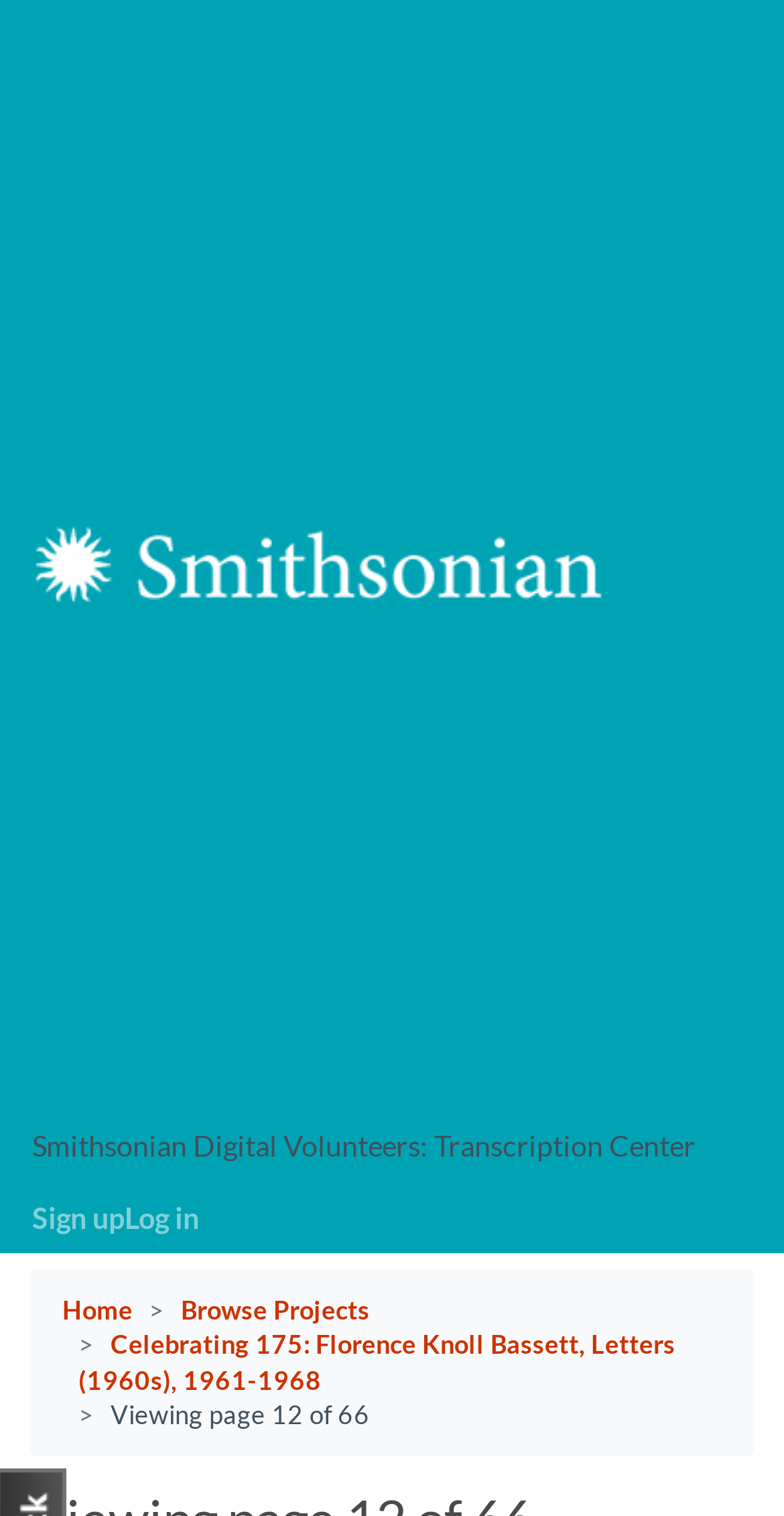Give the bounding box coordinates for the element described as: "parent_node: Open Main navigation".

[0.038, 0.337, 0.772, 0.406]